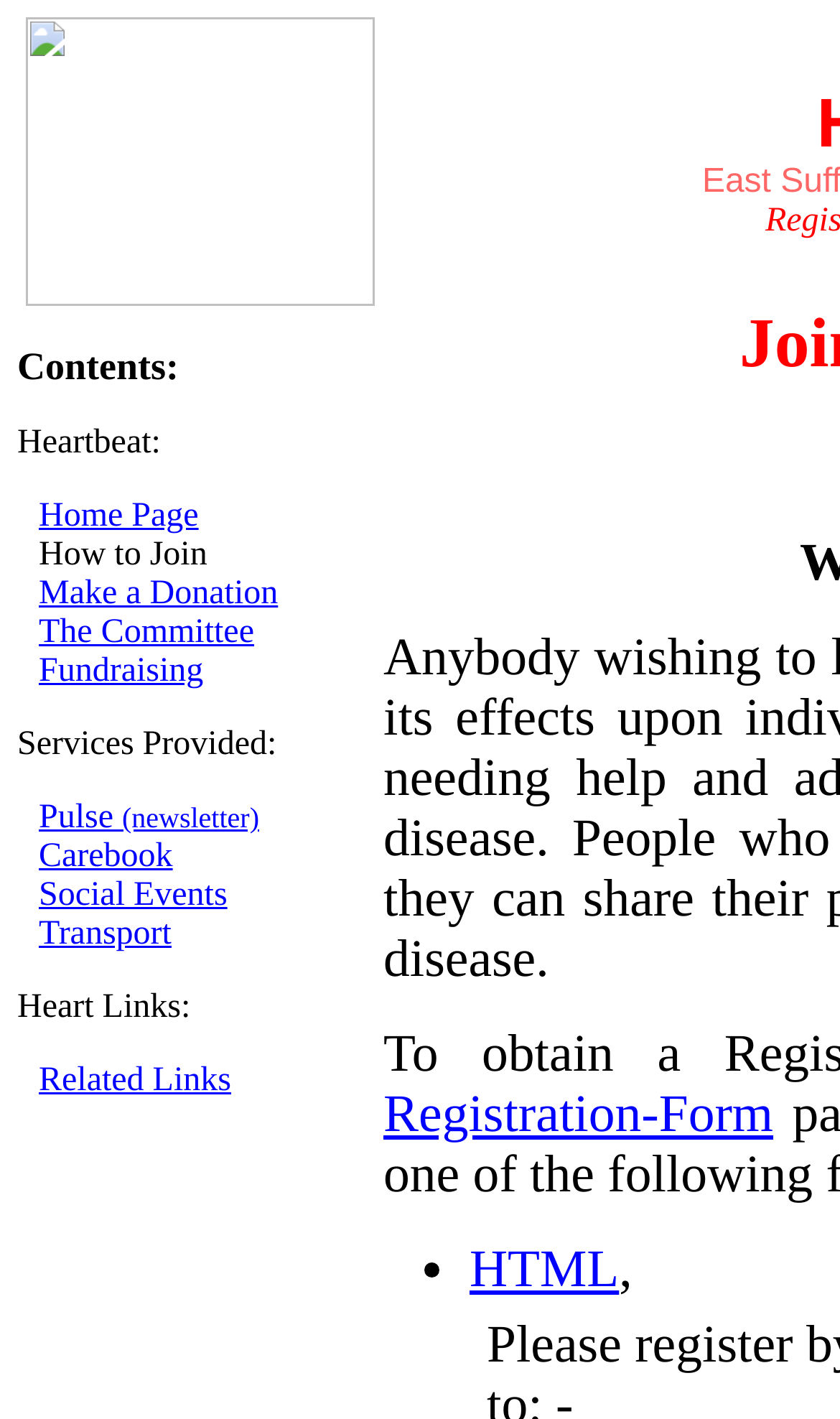Please reply to the following question using a single word or phrase: 
How many tables are there on the webpage?

3